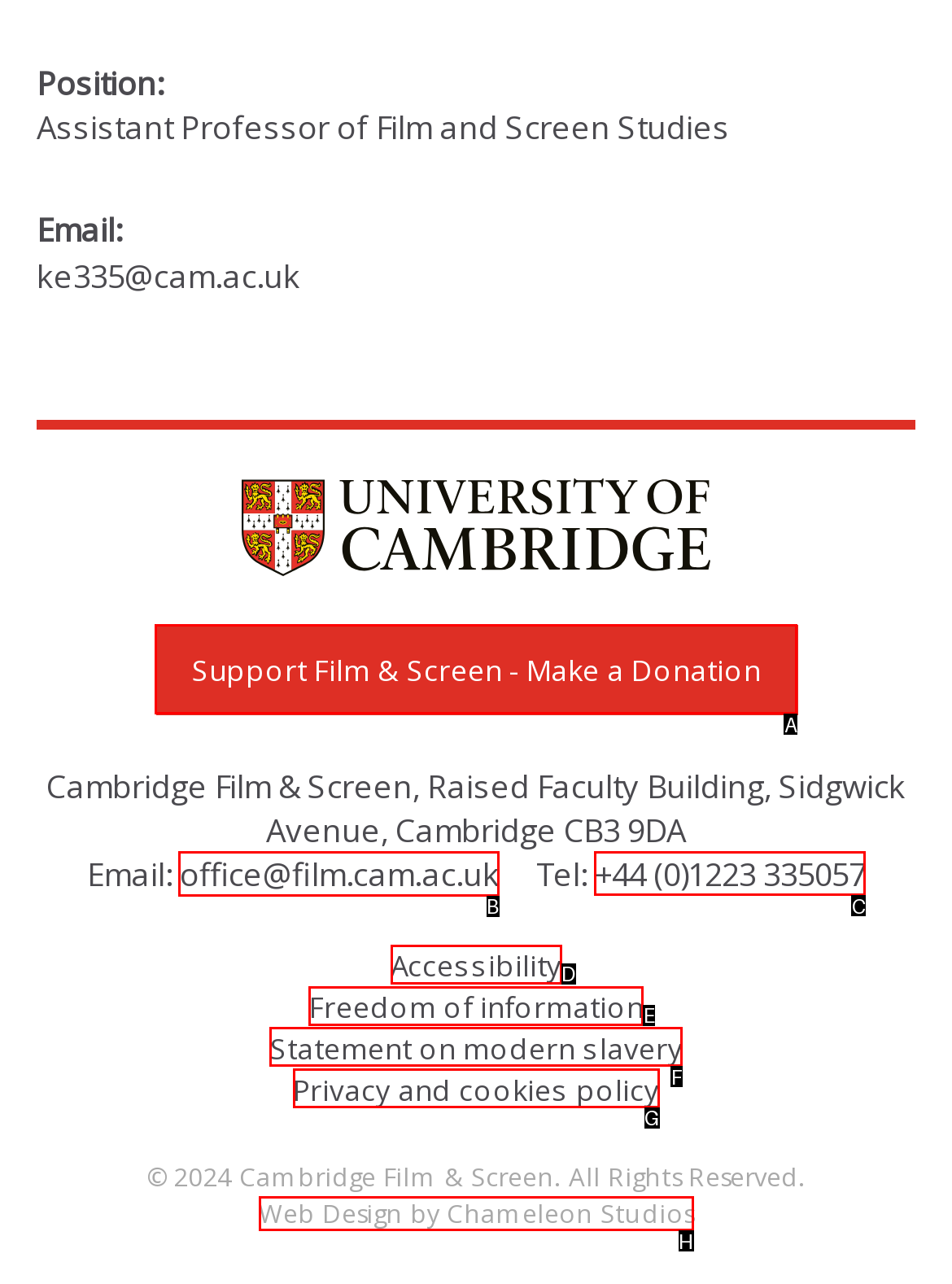Select the letter of the element you need to click to complete this task: Send an email to office
Answer using the letter from the specified choices.

B